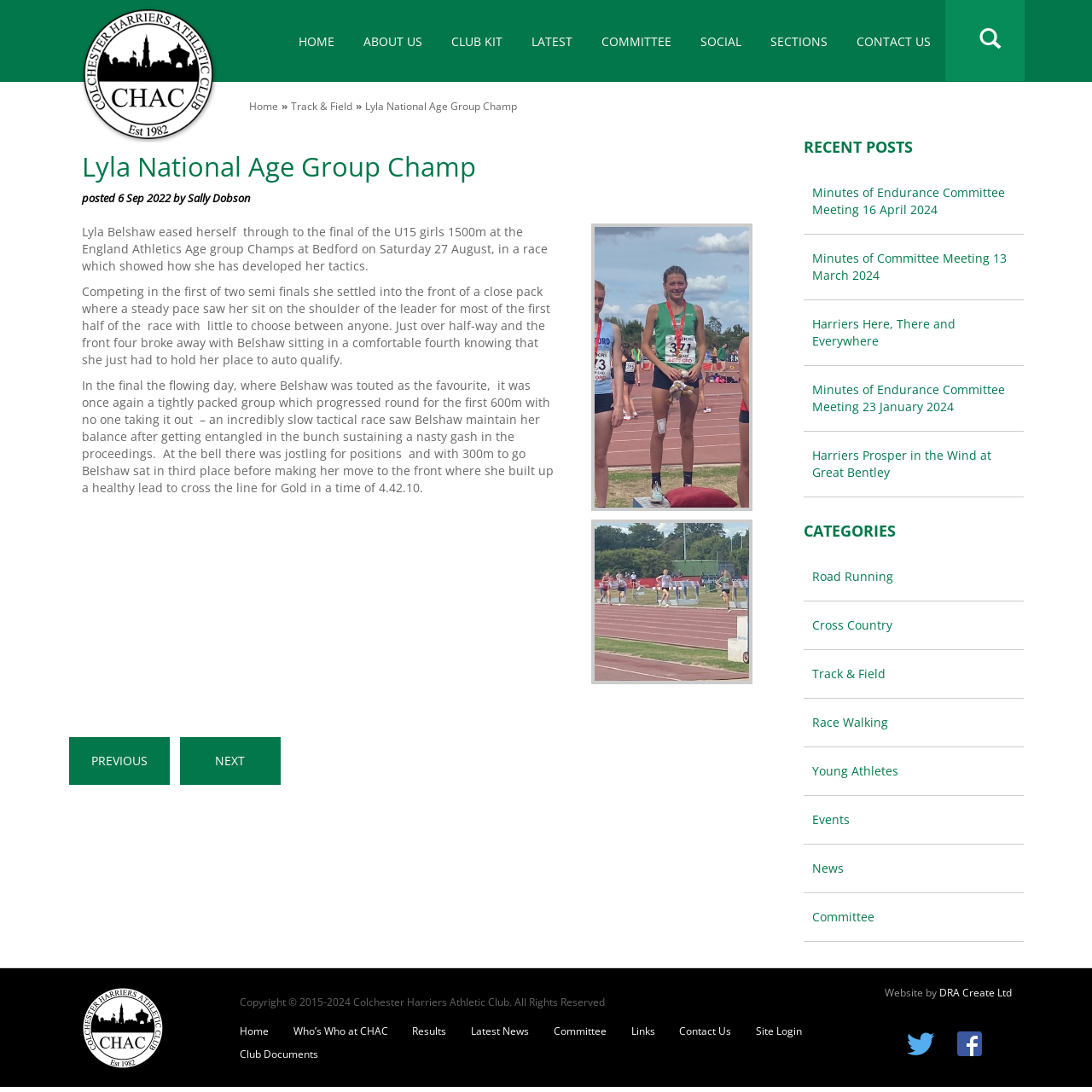Present a detailed account of what is displayed on the webpage.

This webpage is about Lyla National Age Group Champ, a news article from Colchester Harriers Athletics Club. At the top, there is a navigation menu with links to "HOME", "ABOUT US", "CLUB KIT", "LATEST", "COMMITTEE", "SOCIAL", "SECTIONS", and "CONTACT US". Below the navigation menu, there is a secondary menu with links to "Home", "Track & Field", and others.

The main content of the webpage is an article about Lyla Belshaw's achievement in the U15 girls 1500m at the England Athletics Age group Champs. The article is divided into several paragraphs, with the first paragraph describing Lyla's performance in the semi-finals and the final paragraph describing her win in the final. There are two images accompanying the article, one above the other.

To the right of the main content, there is a section titled "RECENT POSTS" with links to several news articles, including "Minutes of Endurance Committee Meeting 16 April 2024" and "Harriers Prosper in the Wind at Great Bentley". Below this section, there is a list of categories, including "Road Running", "Cross Country", "Track & Field", and others.

At the bottom of the webpage, there is a footer section with copyright information, a link to the website designer, and a list of links to other pages, including "Who’s Who at CHAC", "Results", and "Contact Us". There are also social media links to Twitter and Facebook.